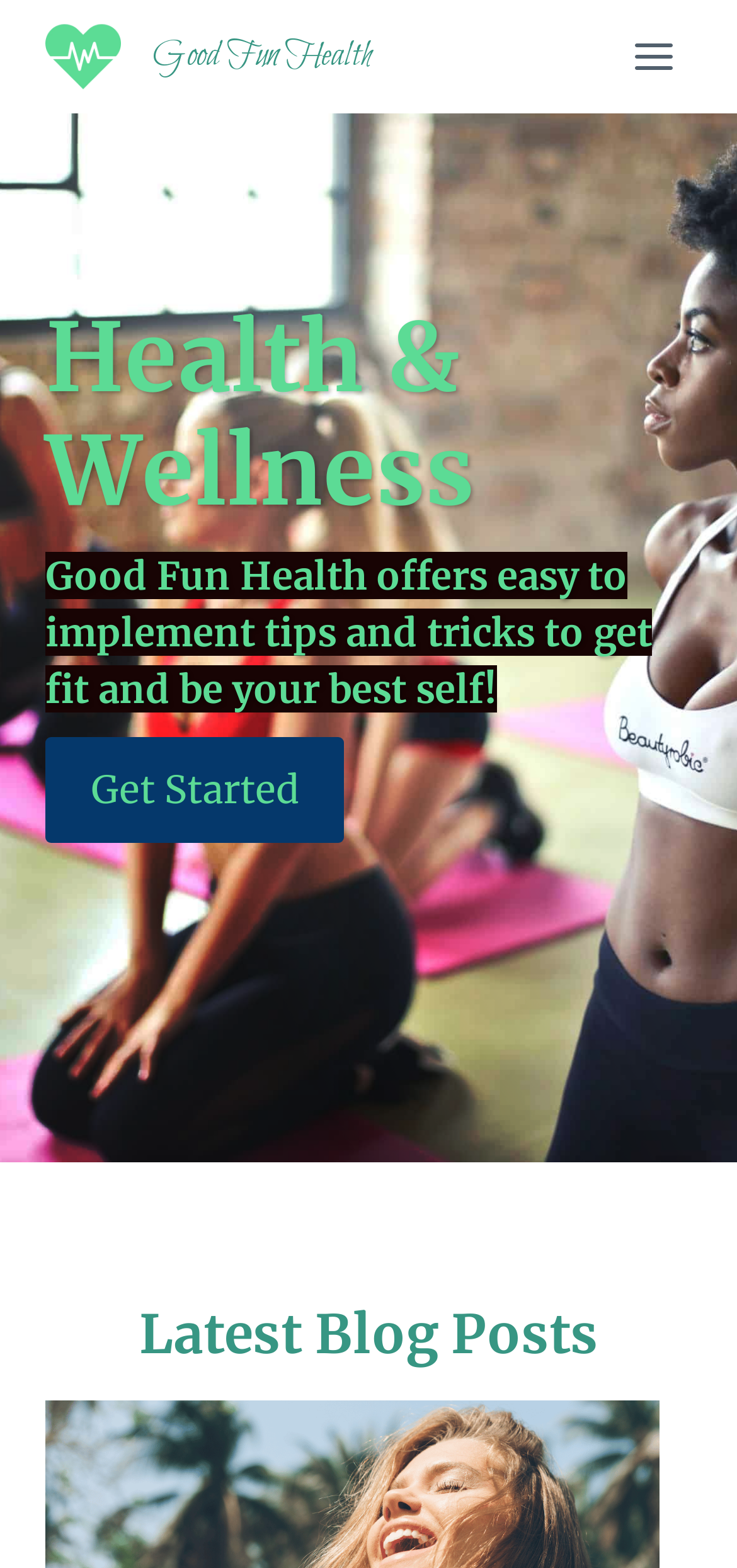Please give a concise answer to this question using a single word or phrase: 
How many headings are there on the page?

3